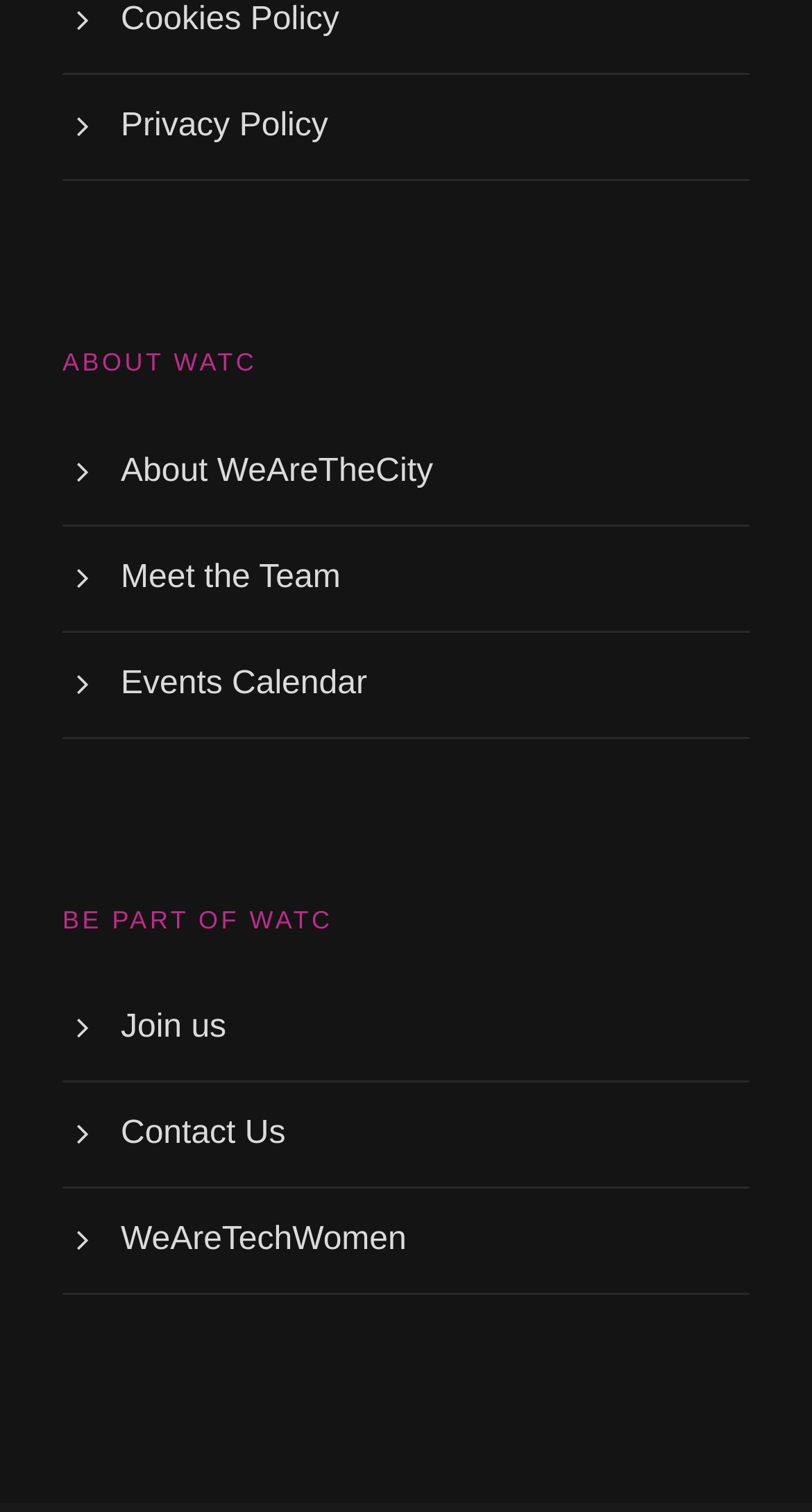Locate the bounding box coordinates of the element that should be clicked to fulfill the instruction: "View Painting services".

None